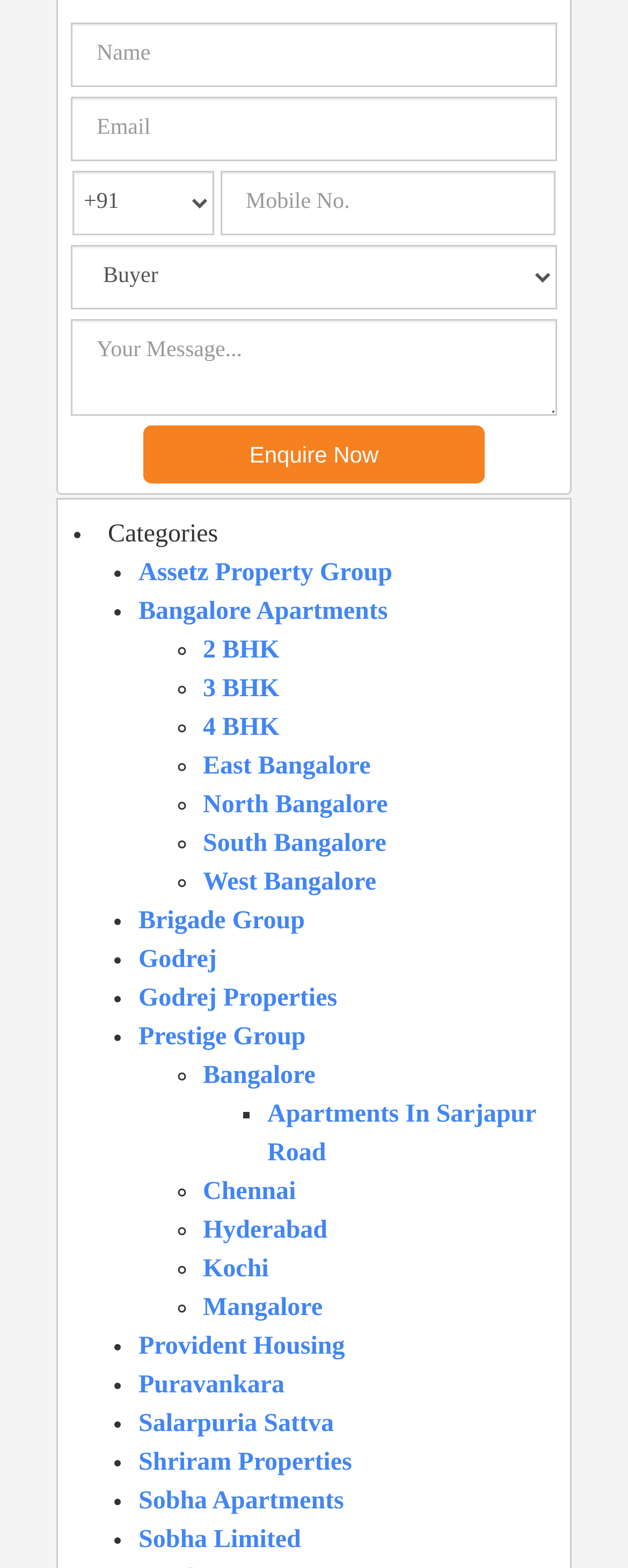Kindly determine the bounding box coordinates of the area that needs to be clicked to fulfill this instruction: "Enter your name".

[0.113, 0.014, 0.887, 0.055]